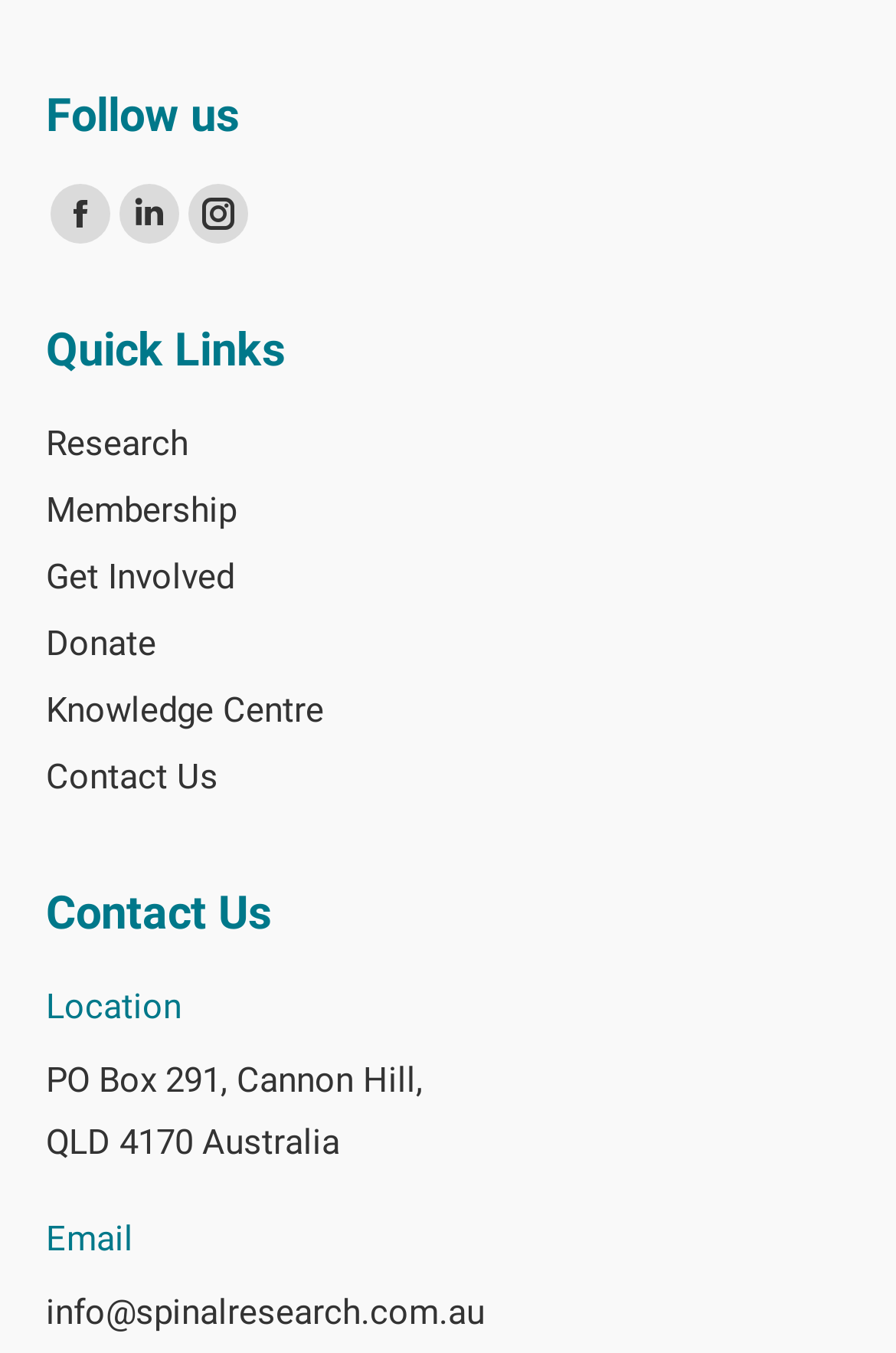Please study the image and answer the question comprehensively:
What is the first social media platform listed?

The first social media platform listed is Facebook, which is indicated by the ' Facebook page opens in new window' link with a bounding box coordinate of [0.056, 0.136, 0.123, 0.18].